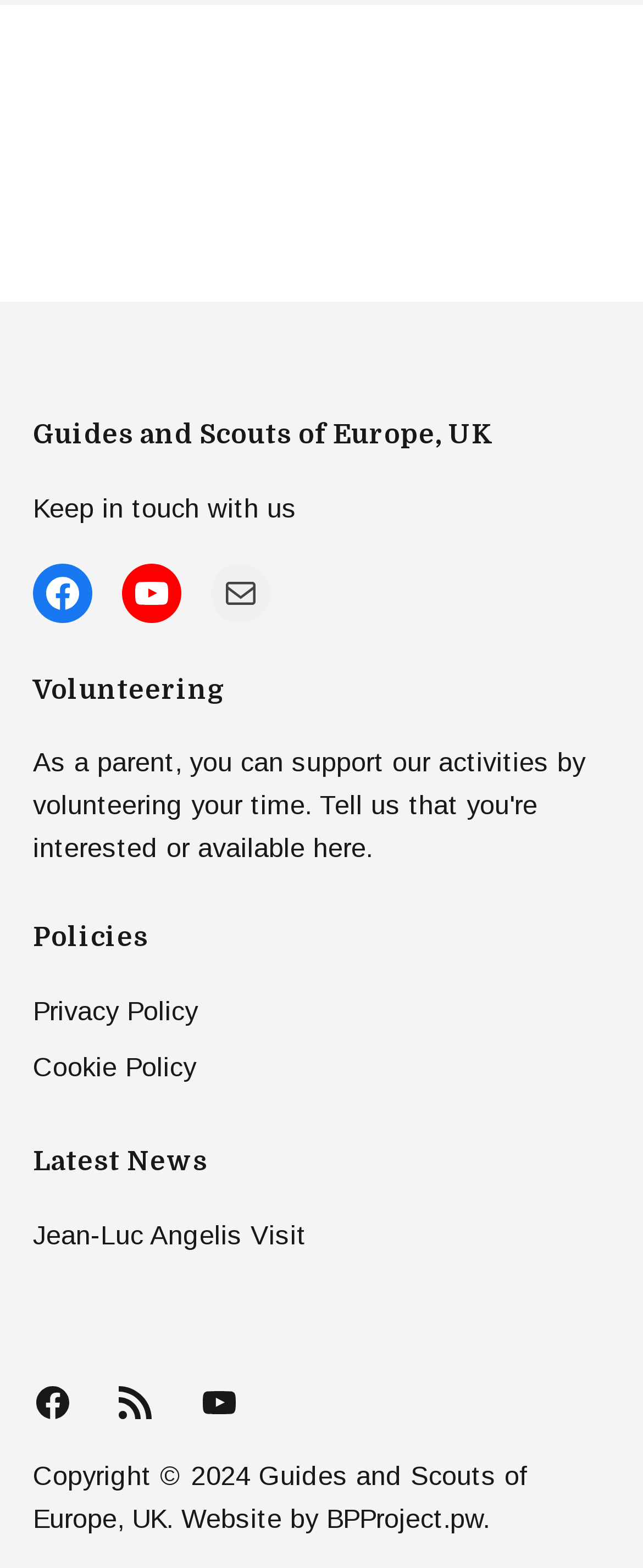How many policy links are available?
Based on the image, answer the question with a single word or brief phrase.

2